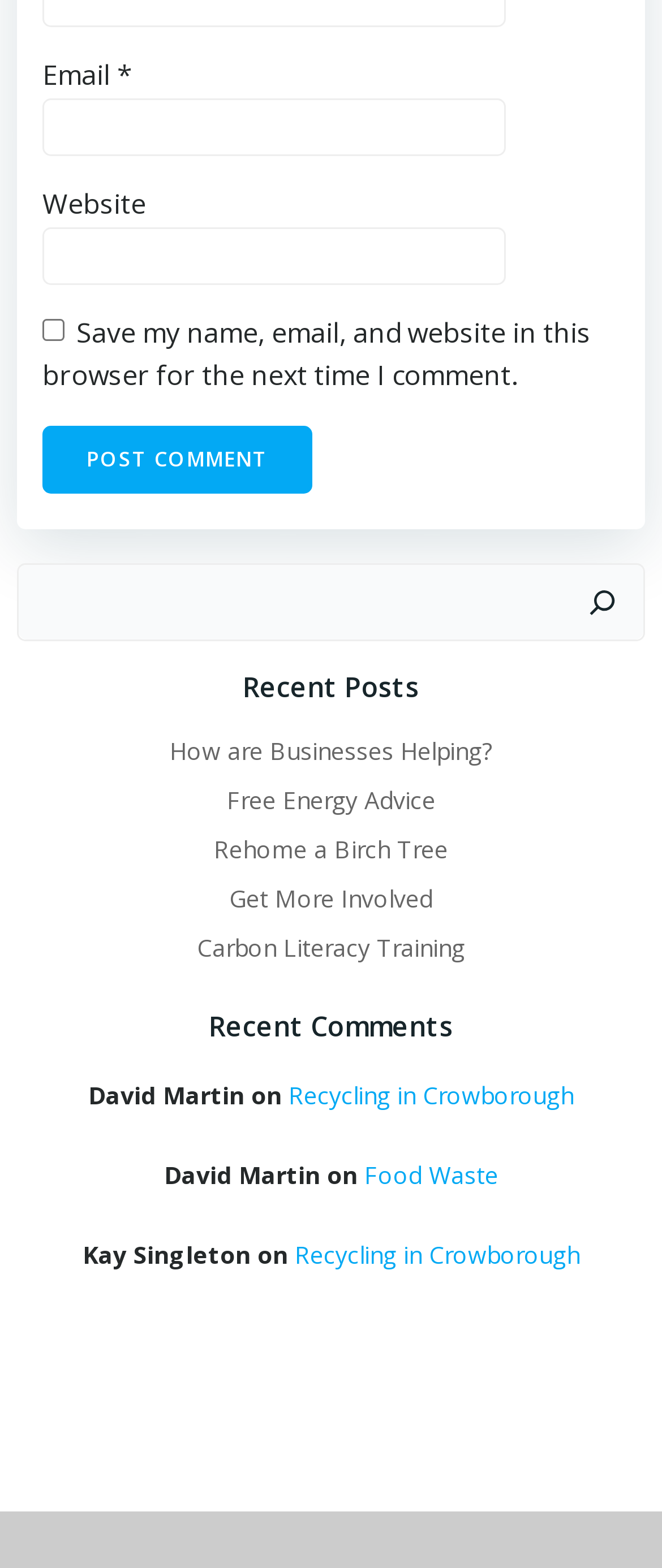Pinpoint the bounding box coordinates of the element that must be clicked to accomplish the following instruction: "Check the checkbox to save name and email". The coordinates should be in the format of four float numbers between 0 and 1, i.e., [left, top, right, bottom].

[0.064, 0.204, 0.097, 0.218]